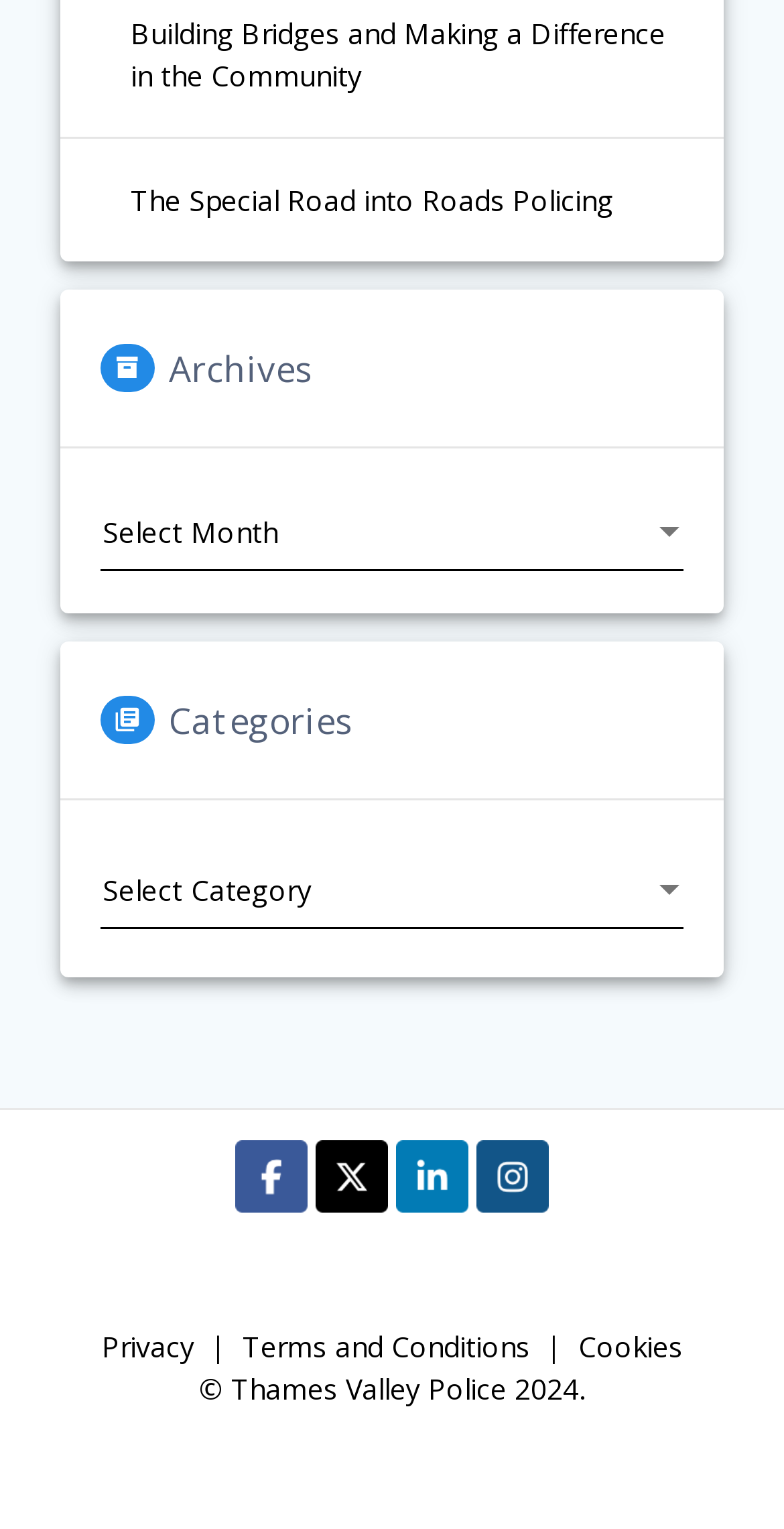From the webpage screenshot, predict the bounding box of the UI element that matches this description: "Linkedin".

[0.505, 0.774, 0.608, 0.799]